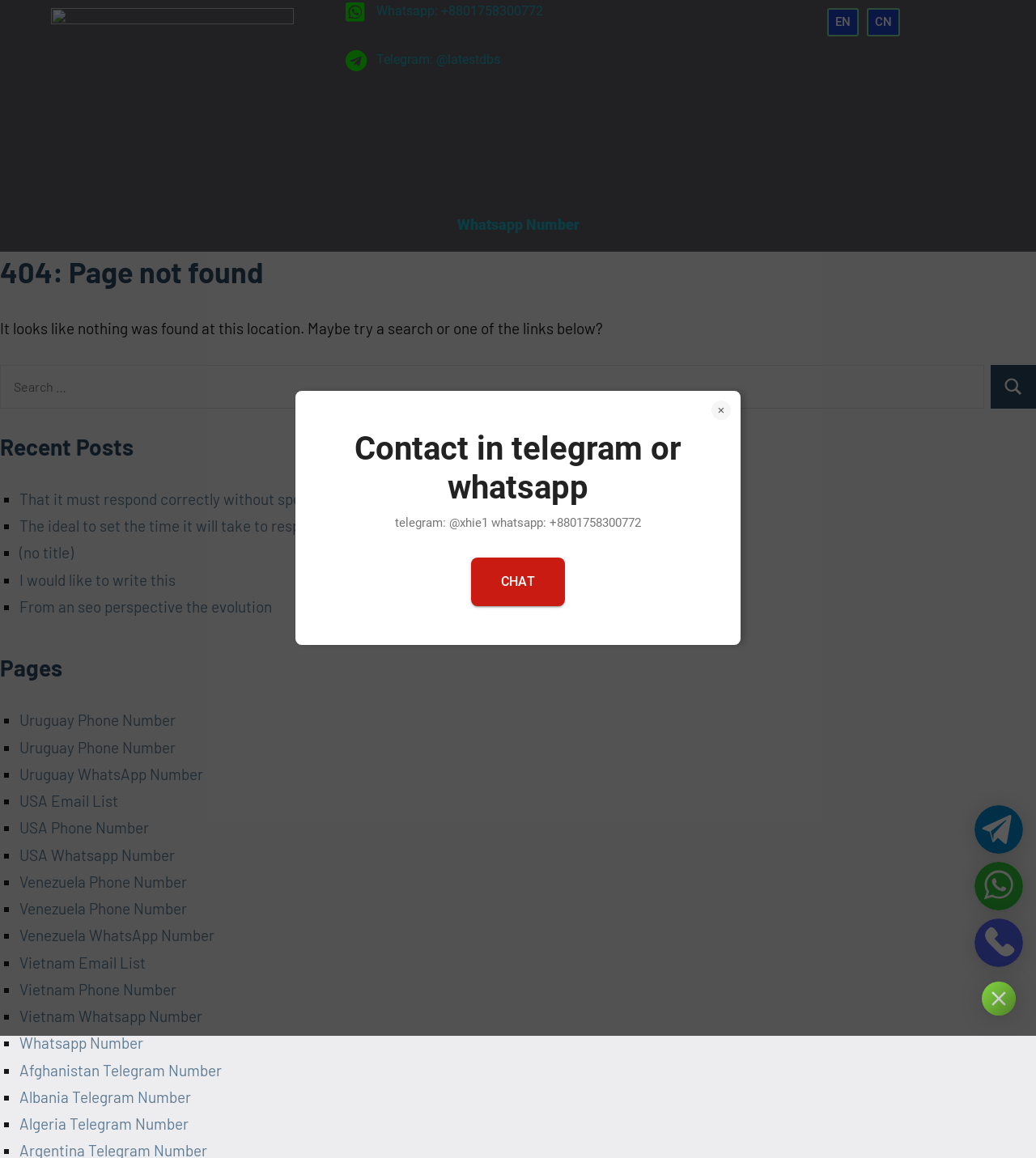What is the purpose of the search box?
Based on the image content, provide your answer in one word or a short phrase.

Search for: